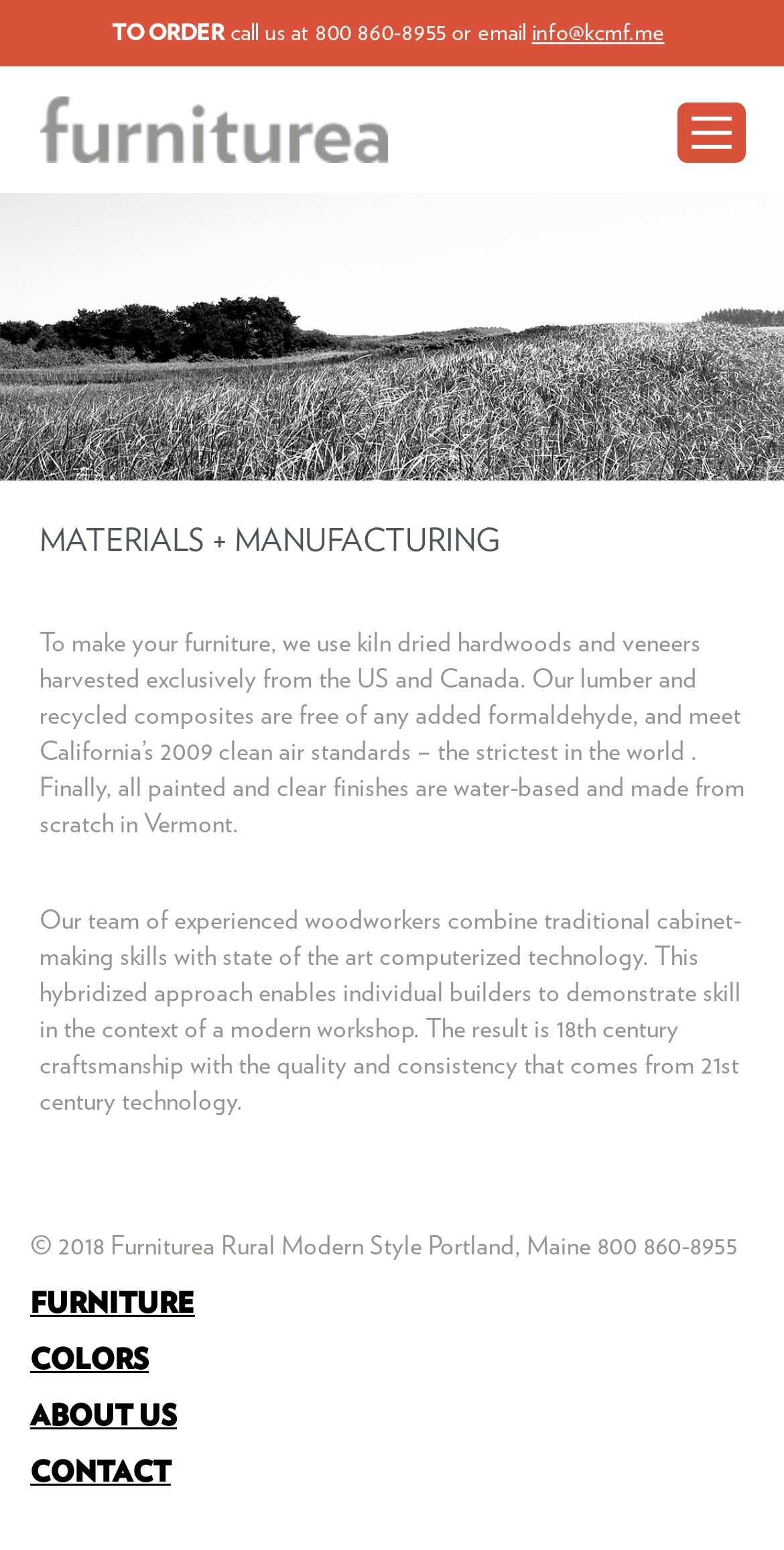What type of wood is used to make furniture?
Provide a detailed answer to the question using information from the image.

I found this information in the paragraph that describes the materials used to make furniture, which states that 'To make your furniture, we use kiln dried hardwoods and veneers harvested exclusively from the US and Canada'.